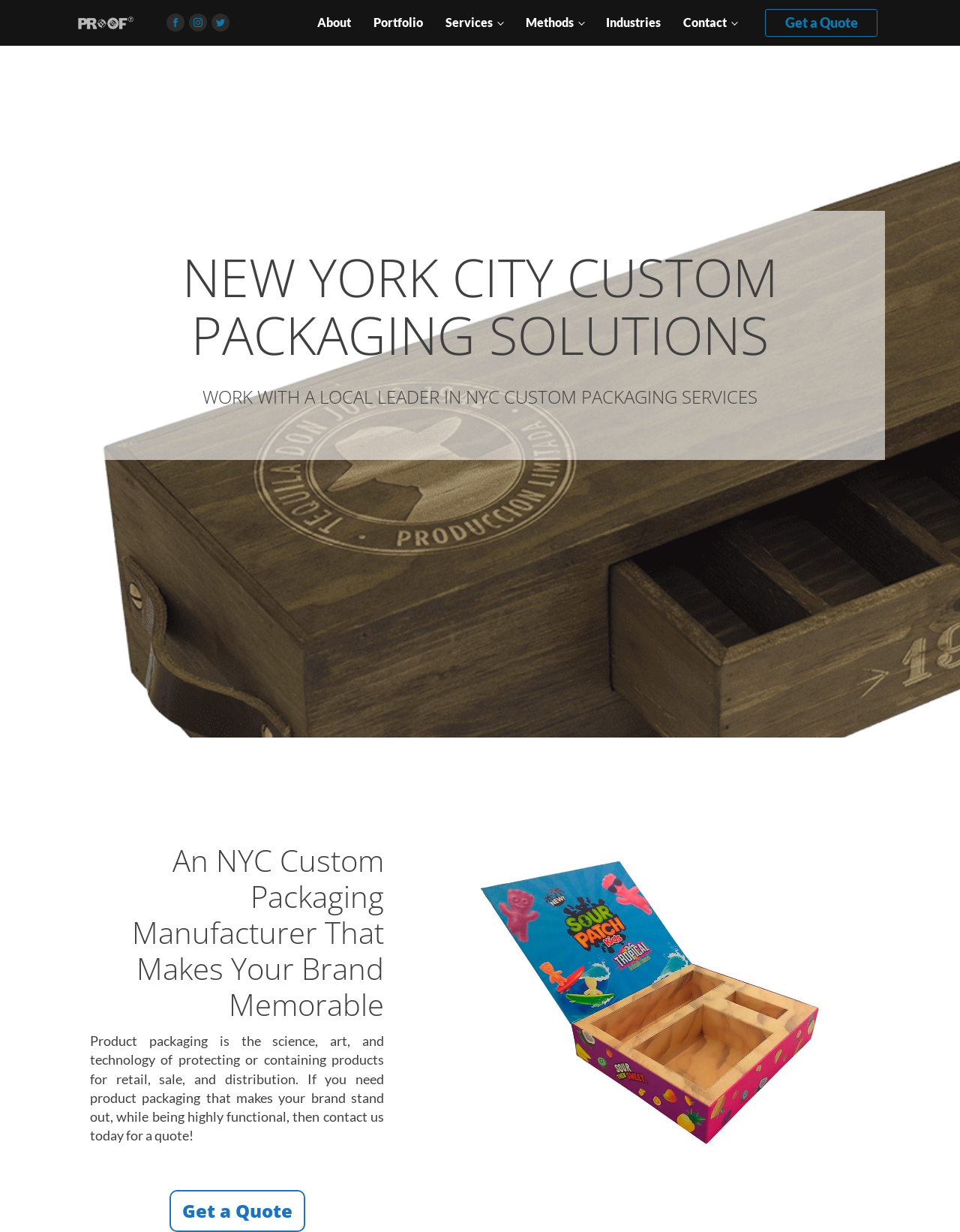Identify the bounding box coordinates of the area that should be clicked in order to complete the given instruction: "Contact us". The bounding box coordinates should be four float numbers between 0 and 1, i.e., [left, top, right, bottom].

[0.7, 0.007, 0.78, 0.03]